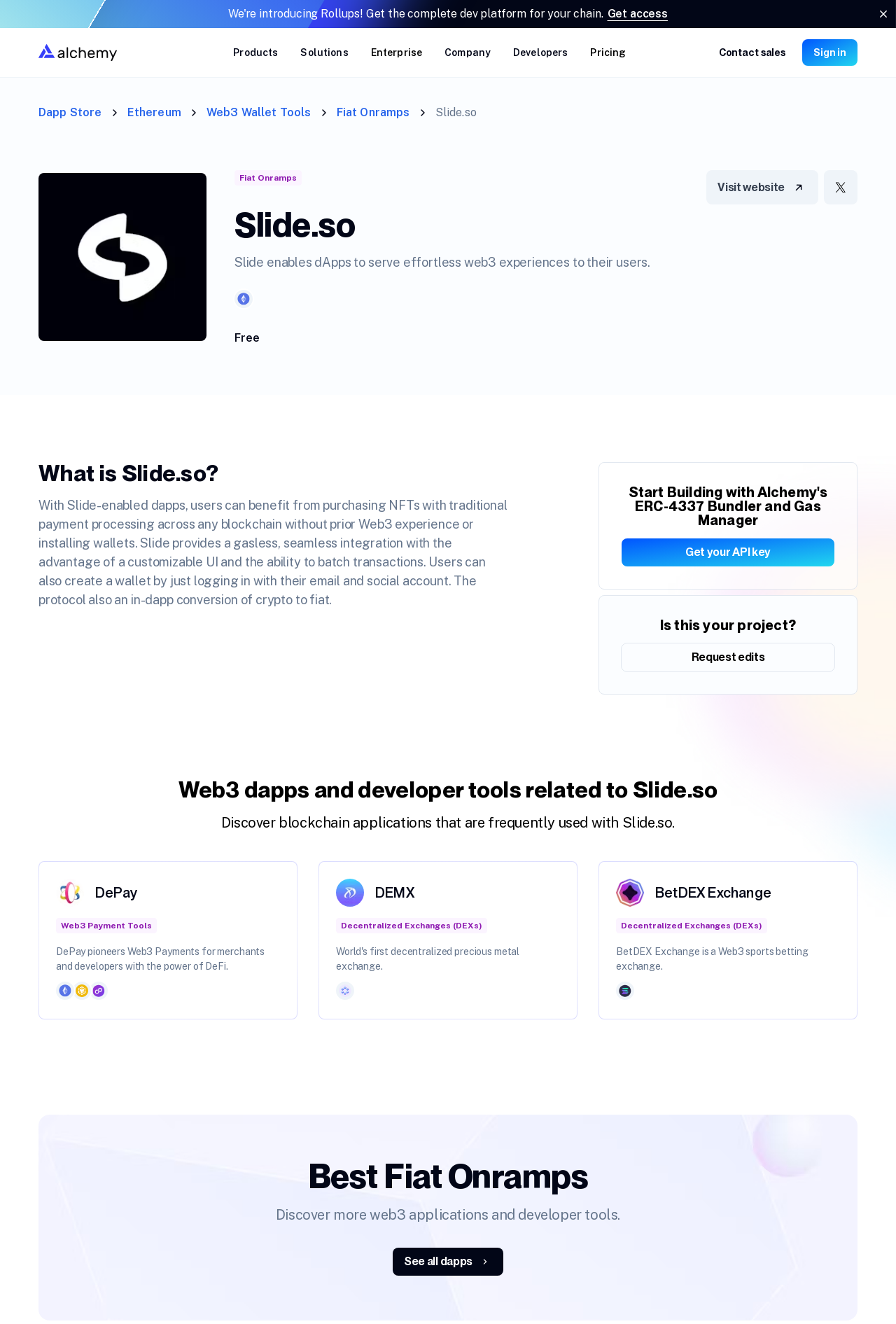How many case studies are listed on the webpage?
Based on the screenshot, provide a one-word or short-phrase response.

7